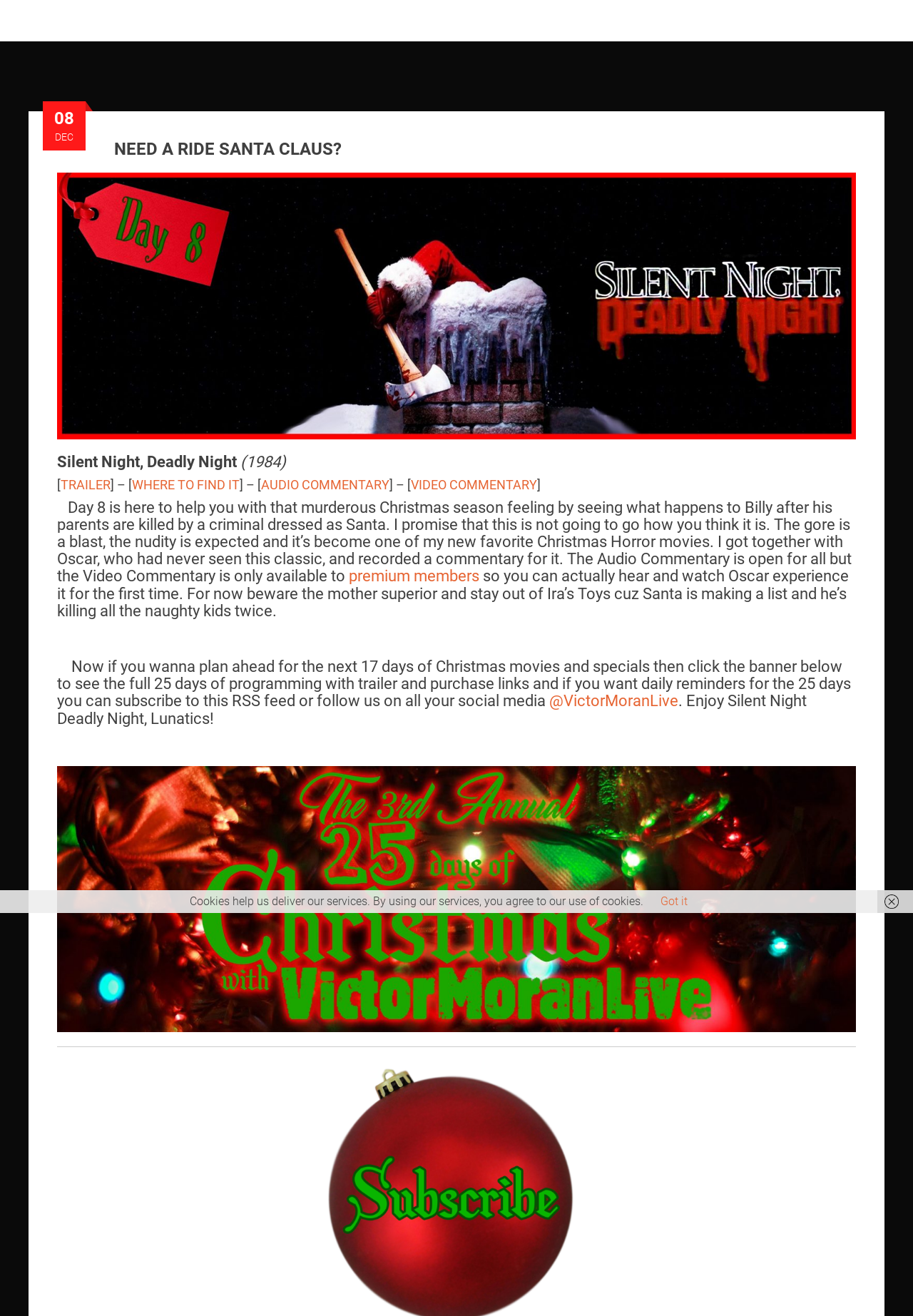Bounding box coordinates should be provided in the format (top-left x, top-left y, bottom-right x, bottom-right y) with all values between 0 and 1. Identify the bounding box for this UI element: Instagram

None